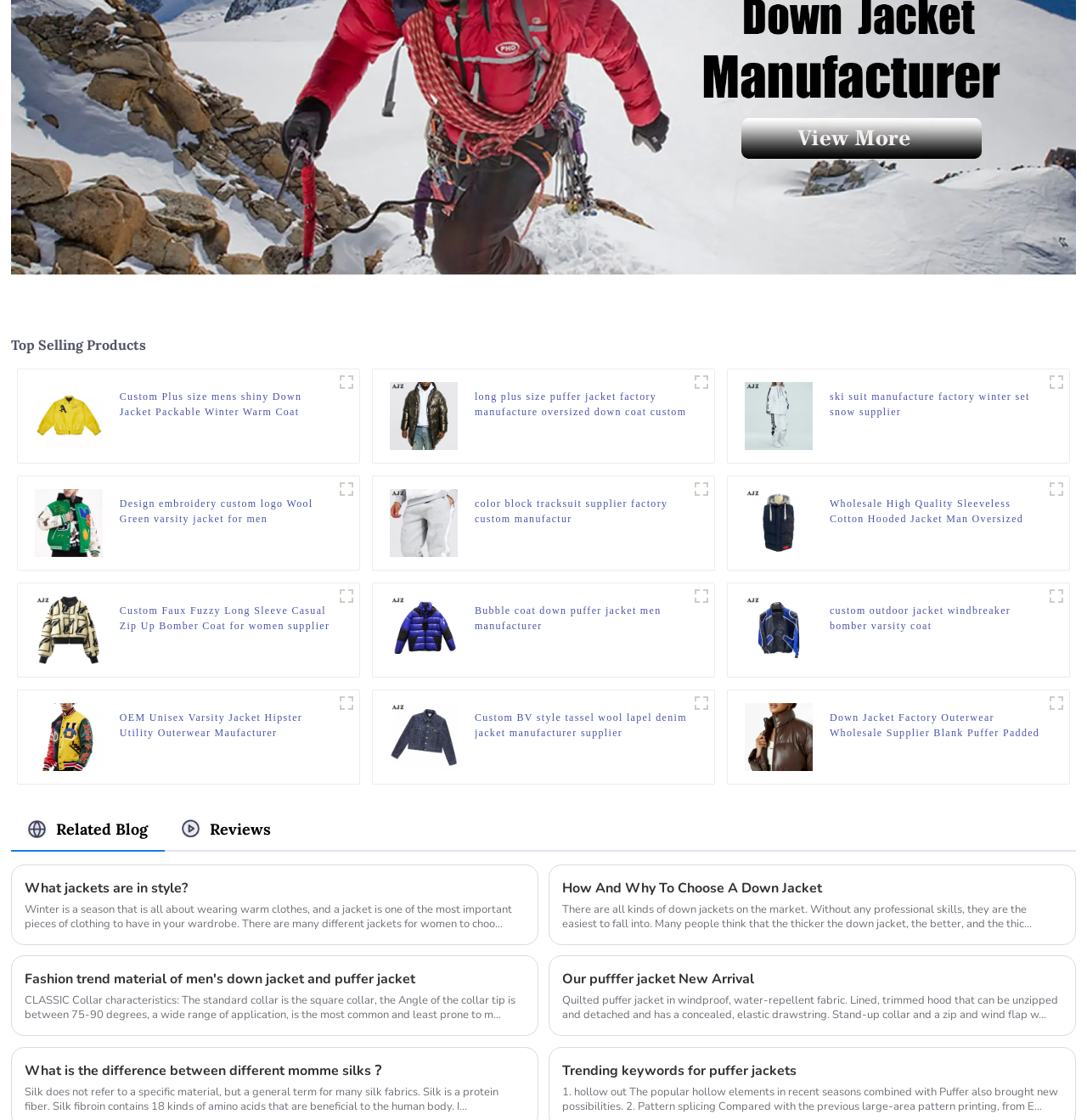What is the text of the last link?
From the details in the image, answer the question comprehensively.

The last link on the webpage has the text 'Custom BV style tassel wool lapel denim jacket manufacturer supplier', which is indicated by the link element with the text 'Custom BV style tassel wool lapel denim jacket manufacturer supplier' at the bottom of the webpage.